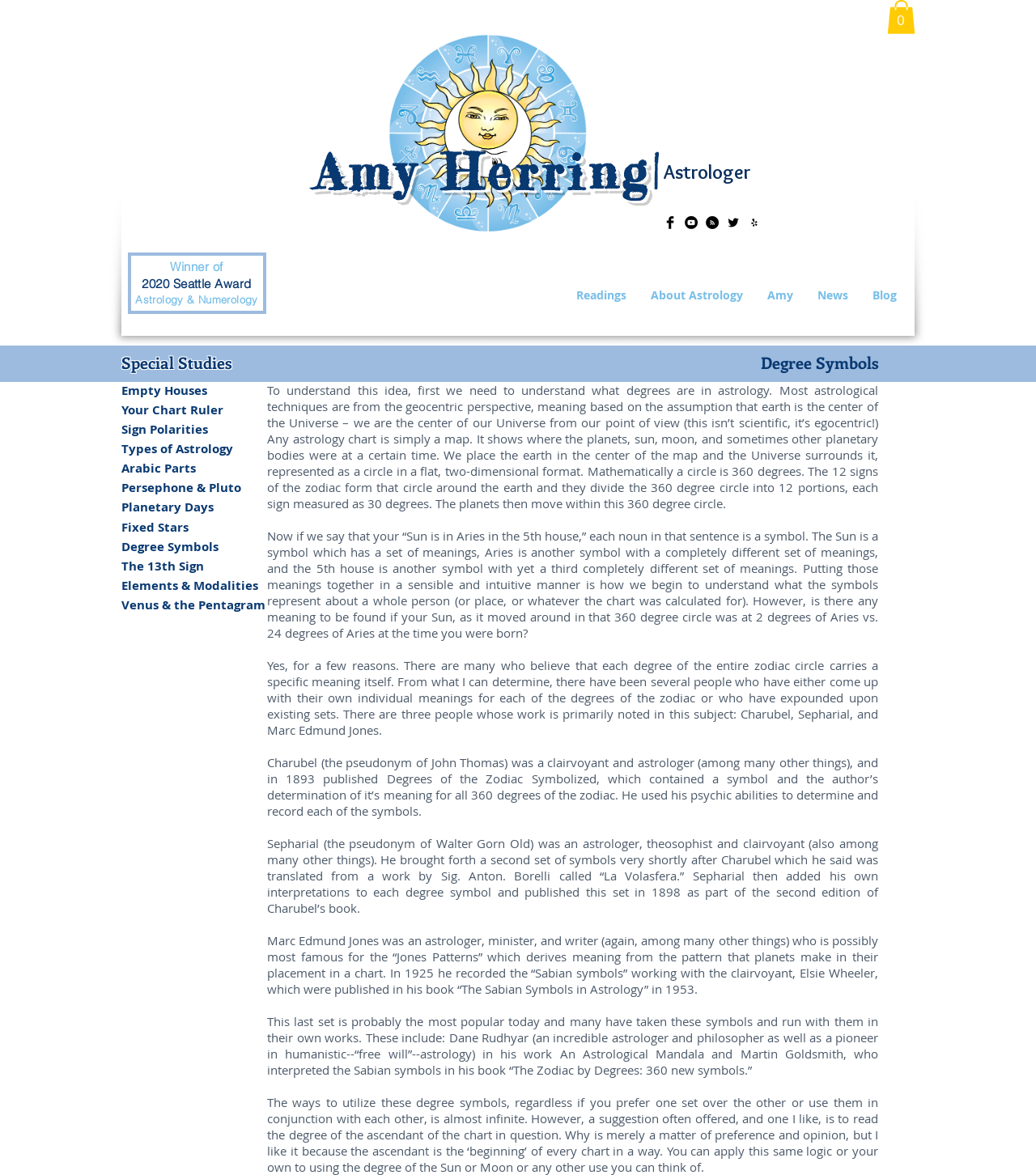Find the bounding box coordinates of the clickable region needed to perform the following instruction: "Learn about the 13th Sign". The coordinates should be provided as four float numbers between 0 and 1, i.e., [left, top, right, bottom].

[0.117, 0.474, 0.258, 0.489]